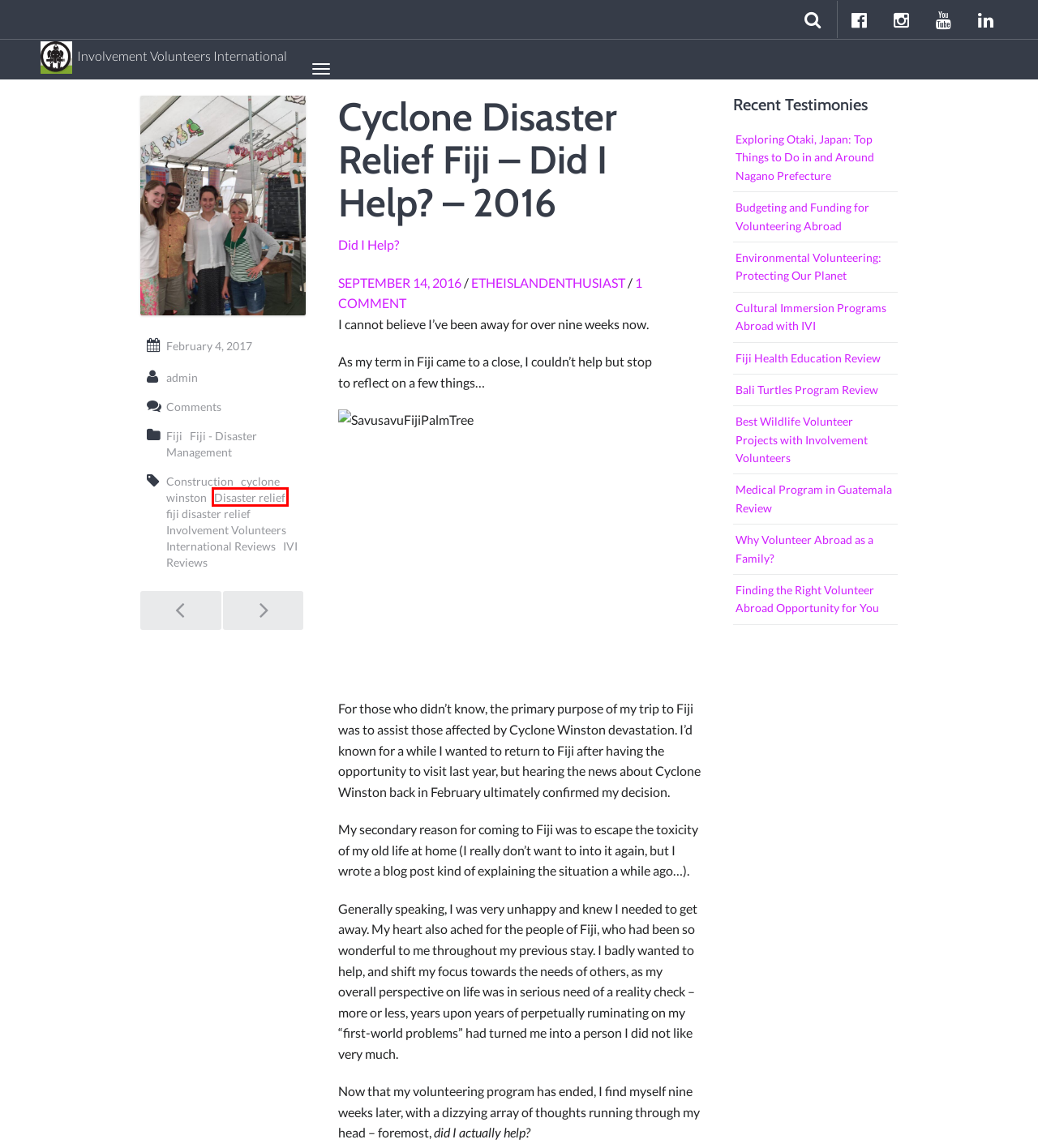Review the screenshot of a webpage containing a red bounding box around an element. Select the description that best matches the new webpage after clicking the highlighted element. The options are:
A. fiji disaster relief Archives - Volunteer Overseas with IVI
B. Involvement Volunteers International Reviews Archives - Volunteer Overseas with IVI
C. Bali Turtles Program Review - Volunteer Overseas with IVI
D. Finding the Right Volunteer Abroad Opportunity for You - Volunteer Overseas with IVI
E. Exploring Otaki, Japan: Things to Do in Nagano Prefecture
F. Disaster relief Archives - Volunteer Overseas with IVI
G. Medical Program in Guatemala Review - Volunteer Overseas with IVI
H. Construction Archives - Volunteer Overseas with IVI

F